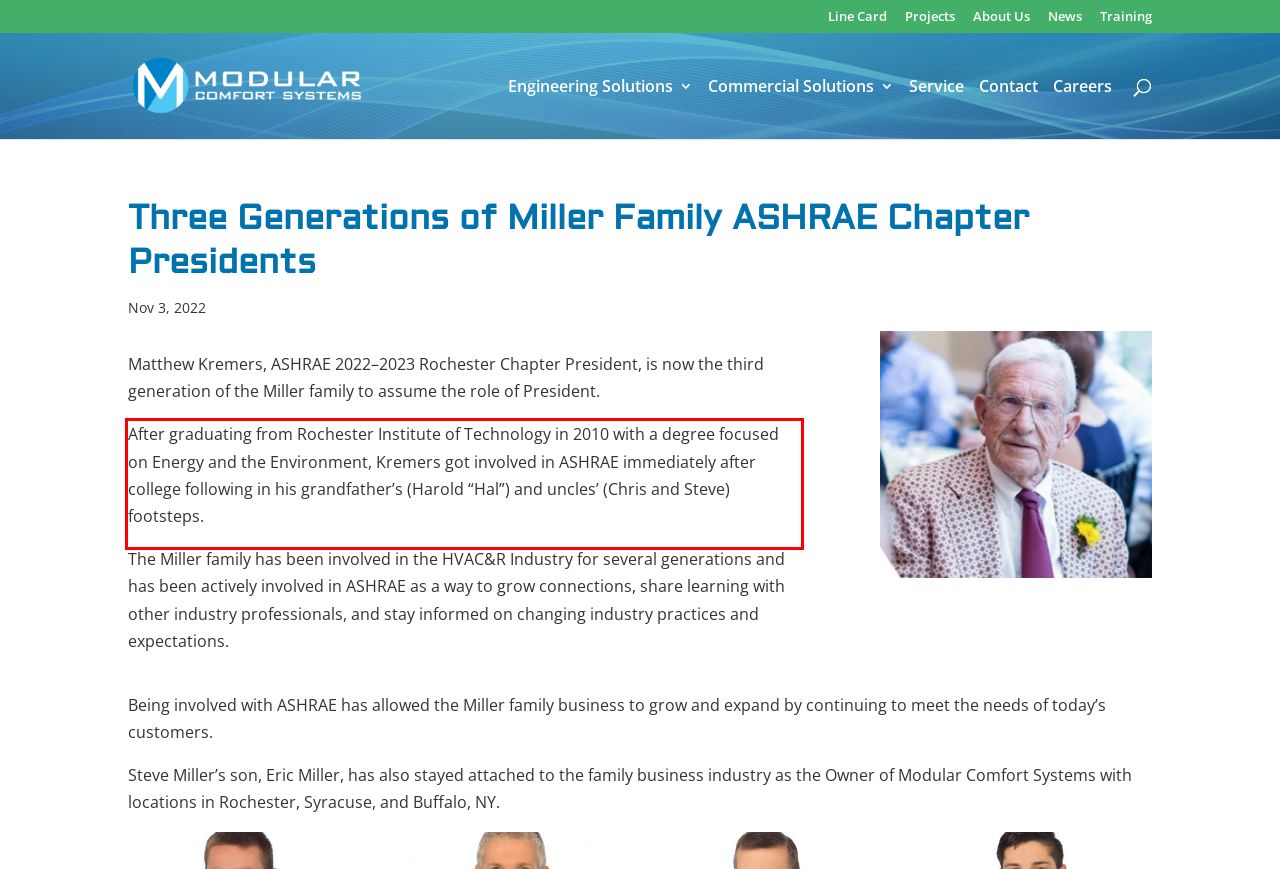You are given a screenshot showing a webpage with a red bounding box. Perform OCR to capture the text within the red bounding box.

After graduating from Rochester Institute of Technology in 2010 with a degree focused on Energy and the Environment, Kremers got involved in ASHRAE immediately after college following in his grandfather’s (Harold “Hal”) and uncles’ (Chris and Steve) footsteps.